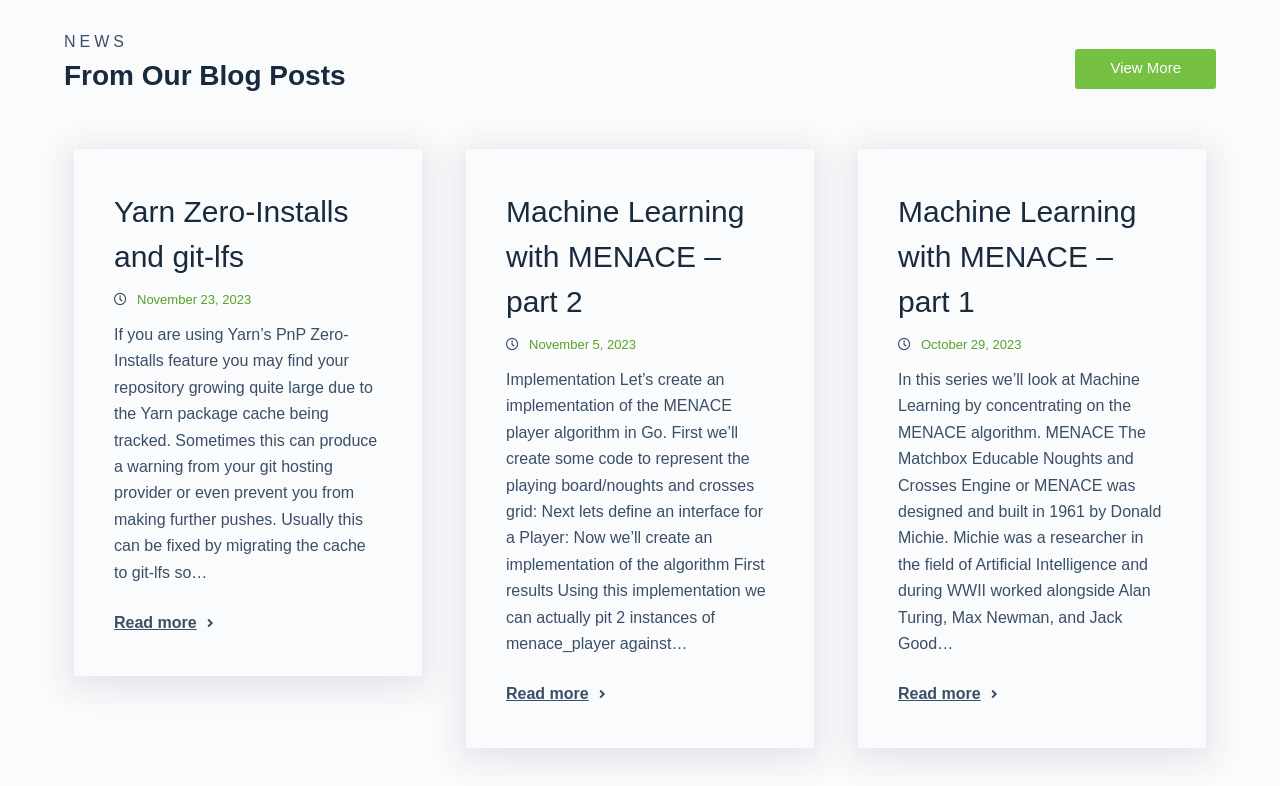Determine the bounding box for the described HTML element: "October 29, 2023". Ensure the coordinates are four float numbers between 0 and 1 in the format [left, top, right, bottom].

[0.72, 0.428, 0.798, 0.447]